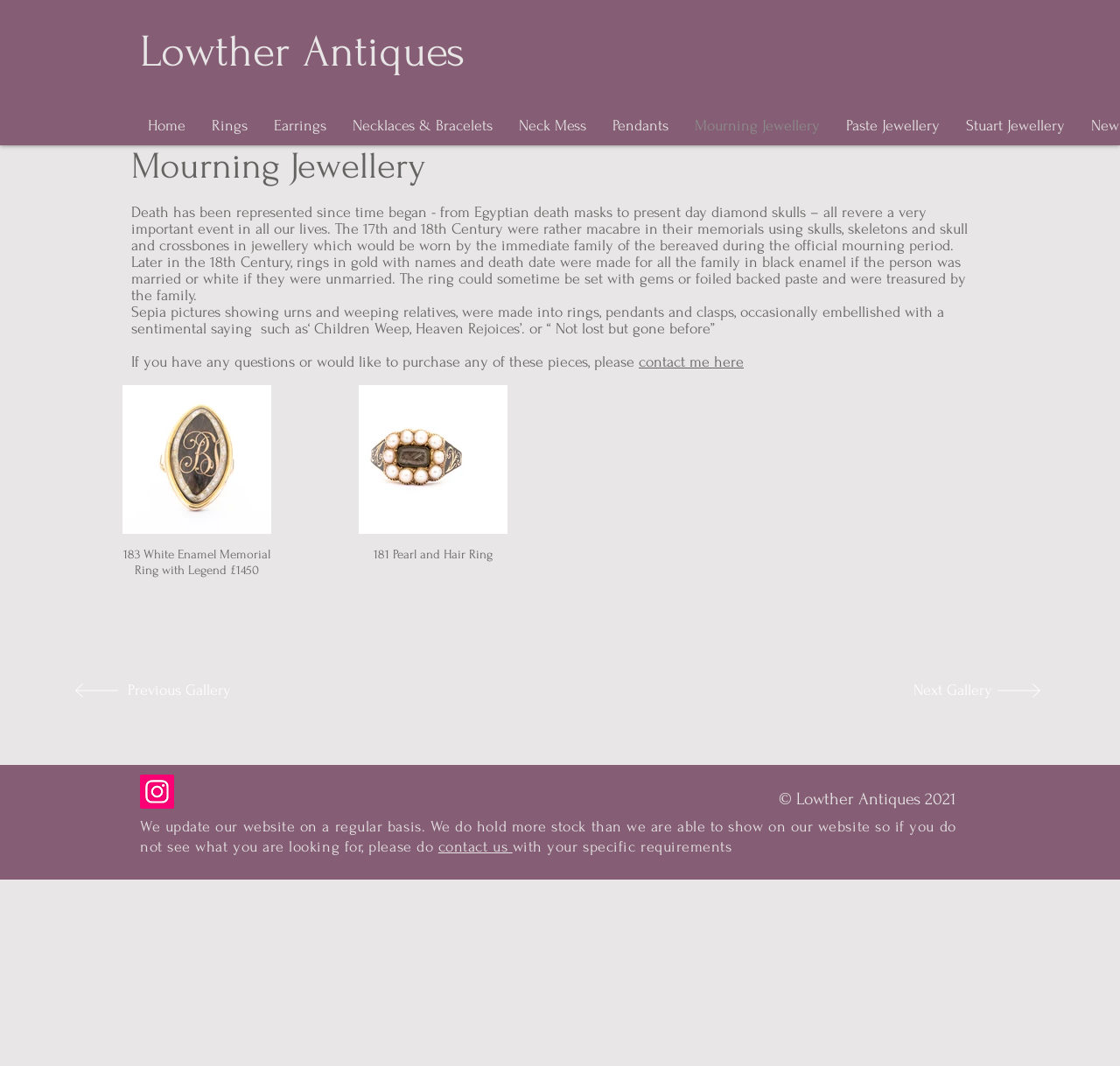Based on the element description "181 Pearl and Hair Ring", predict the bounding box coordinates of the UI element.

[0.32, 0.361, 0.453, 0.561]